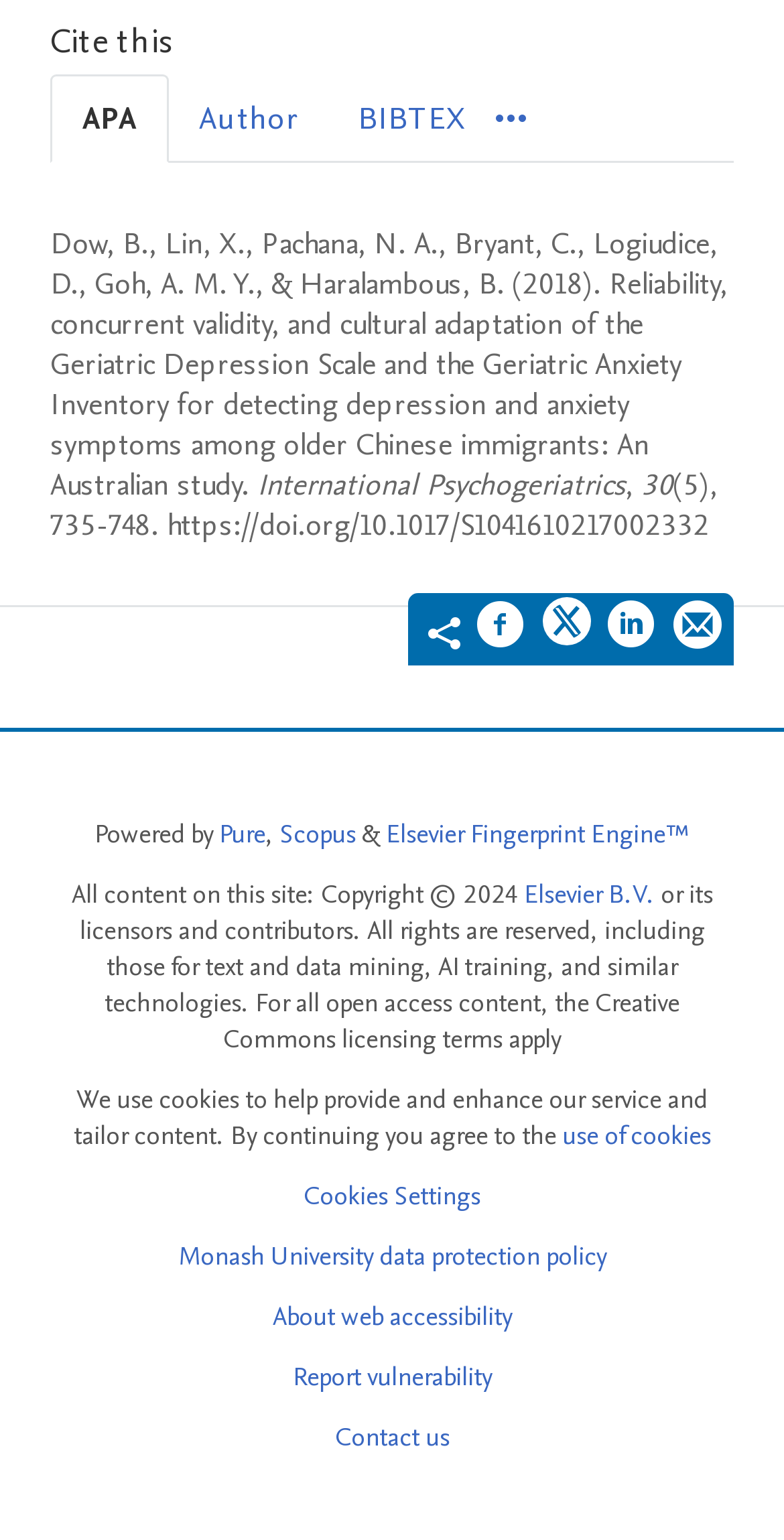What is the journal name of the article?
Examine the image and provide an in-depth answer to the question.

The journal name of the article is obtained from the StaticText element with the text 'International Psychogeriatrics'.